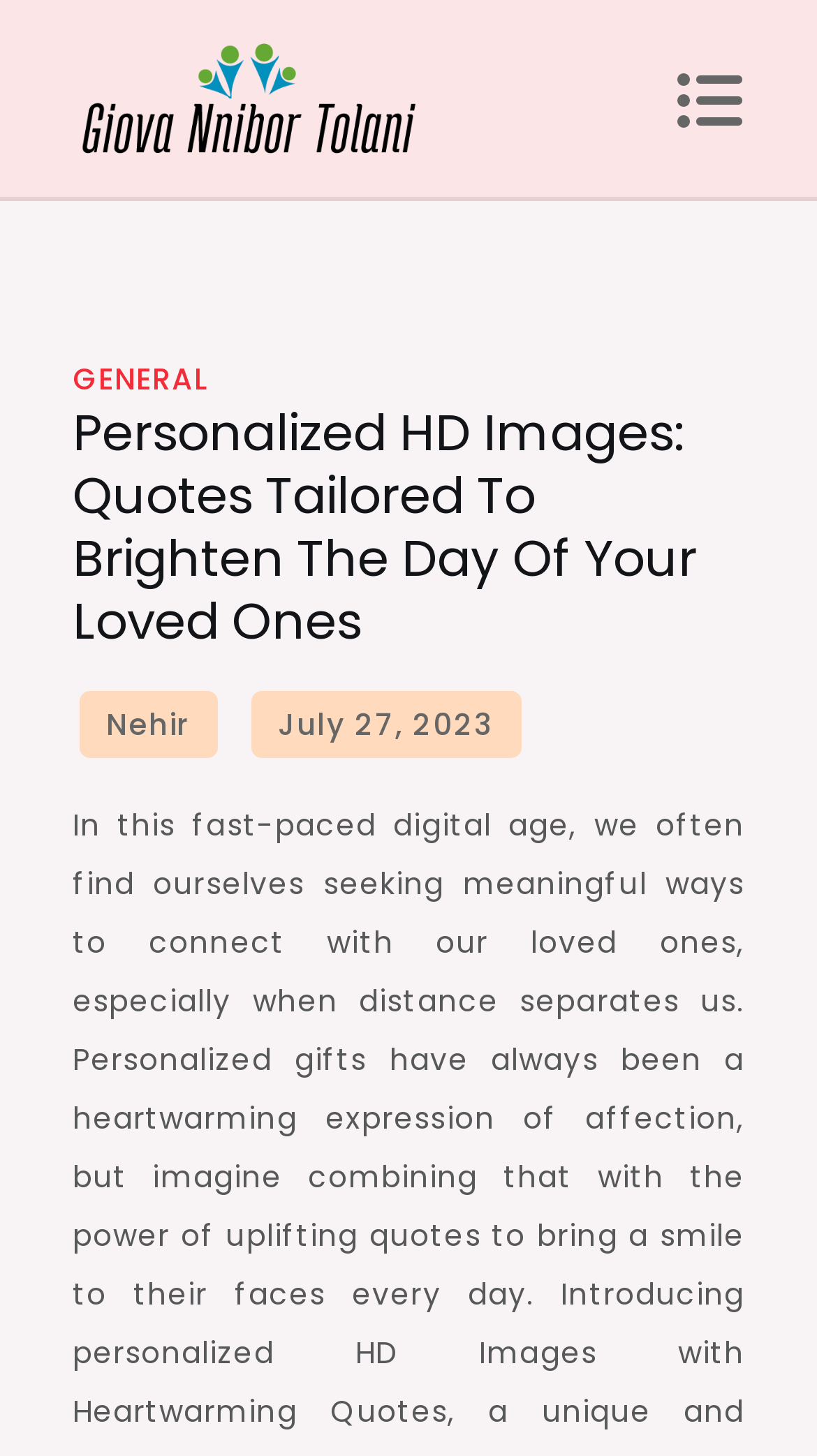For the element described, predict the bounding box coordinates as (top-left x, top-left y, bottom-right x, bottom-right y). All values should be between 0 and 1. Element description: Nehir

[0.096, 0.474, 0.267, 0.52]